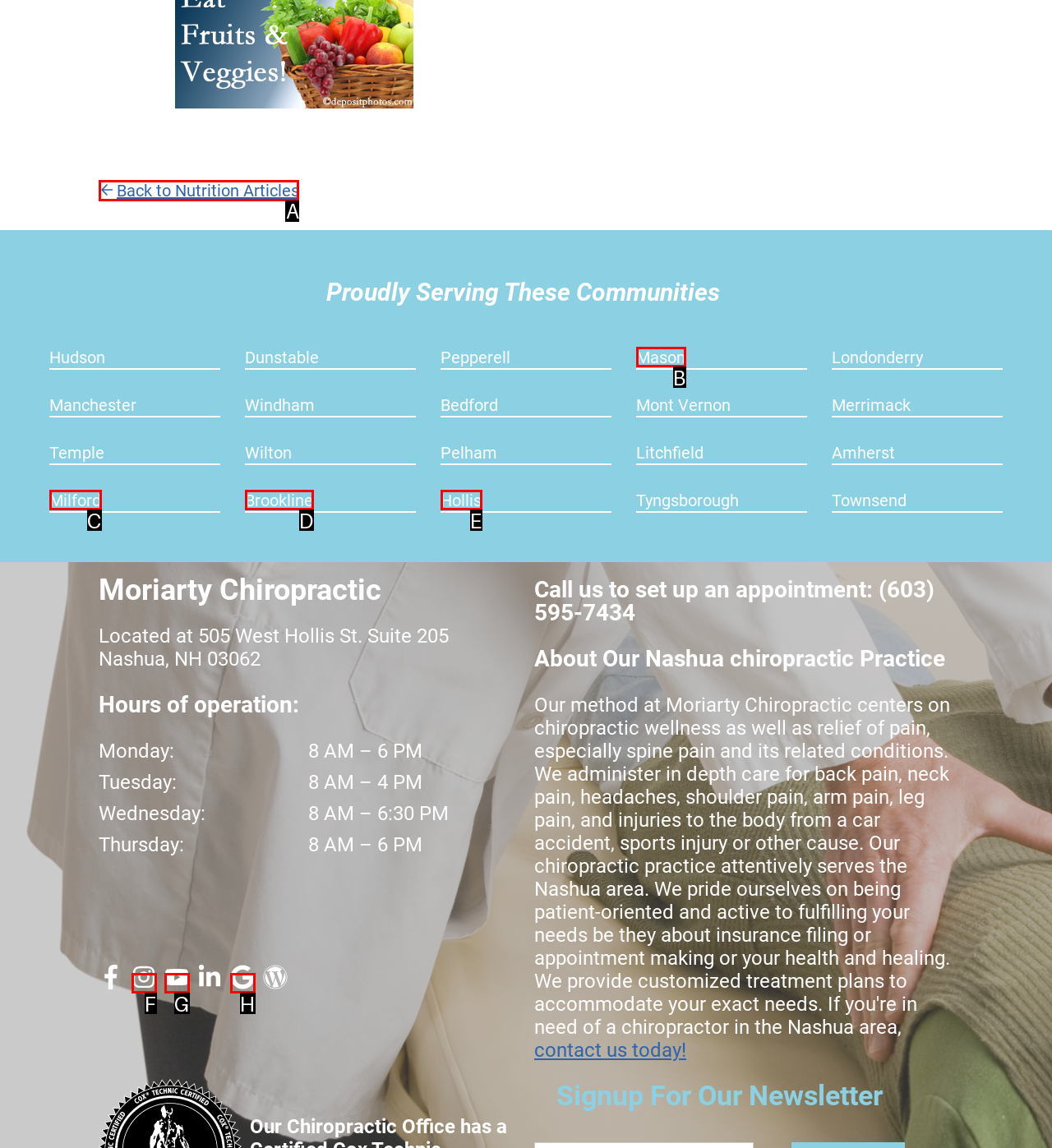Which option should be clicked to complete this task: Click on Back to Nutrition Articles
Reply with the letter of the correct choice from the given choices.

A